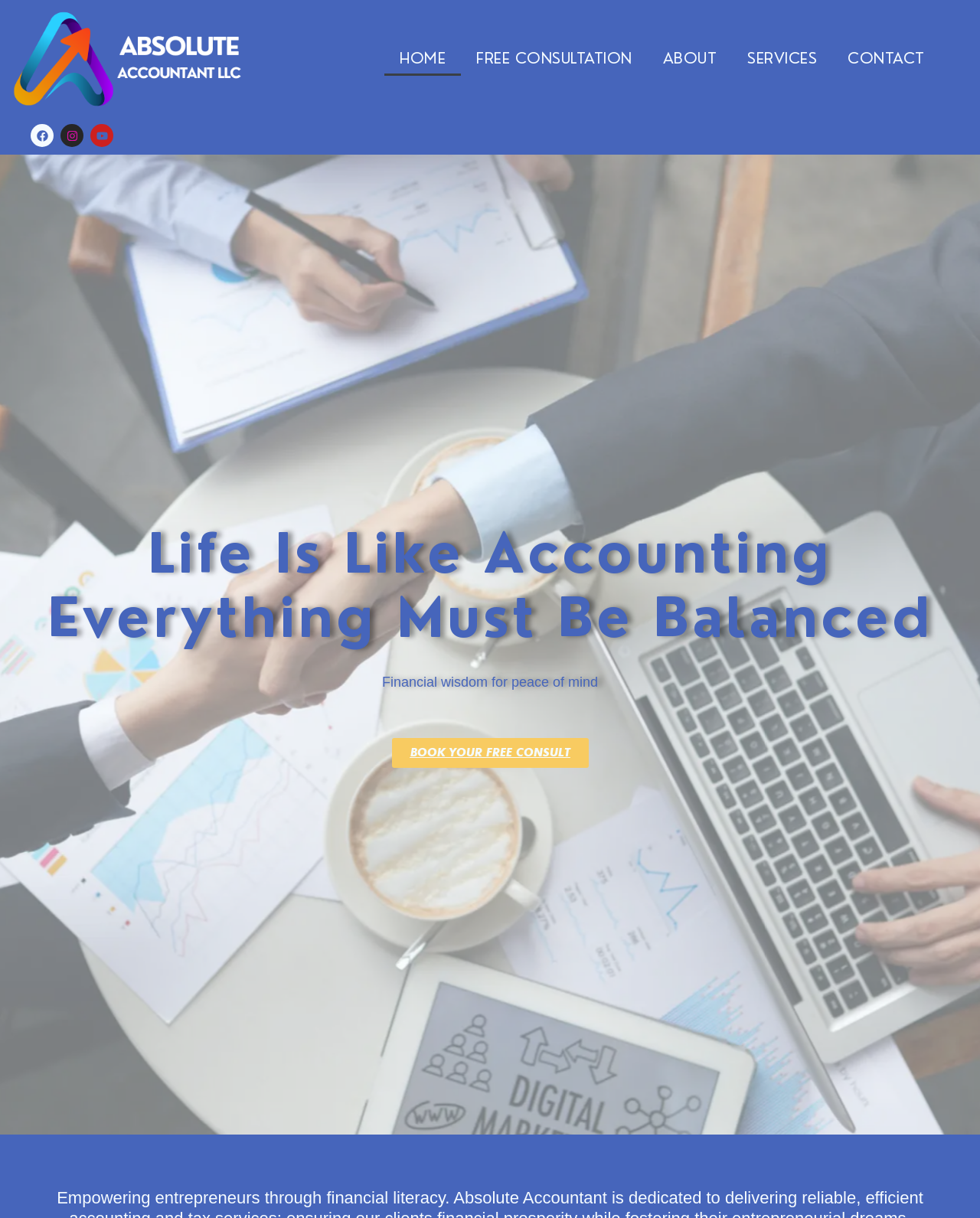Provide a comprehensive caption for the webpage.

The webpage is for Absolute Accountant LLC, a financial services company. At the top, there are five main navigation links: "HOME", "FREE CONSULTATION", "ABOUT", "SERVICES", and "CONTACT", aligned horizontally and taking up about a quarter of the screen width each. 

On the top left, there are three social media links: "Facebook", "Instagram", and "Youtube", each accompanied by a small icon. 

Below the navigation links, the page is divided into three equal sections, each taking up about a third of the screen width. 

In the top section, there is a heading that reads "Life Is Like Accounting Everything Must Be Balanced". 

In the middle section, there is another heading that says "Financial wisdom for peace of mind". 

In the bottom section, there is a call-to-action link "BOOK YOUR FREE CONSULT" that takes up about a fifth of the screen width.